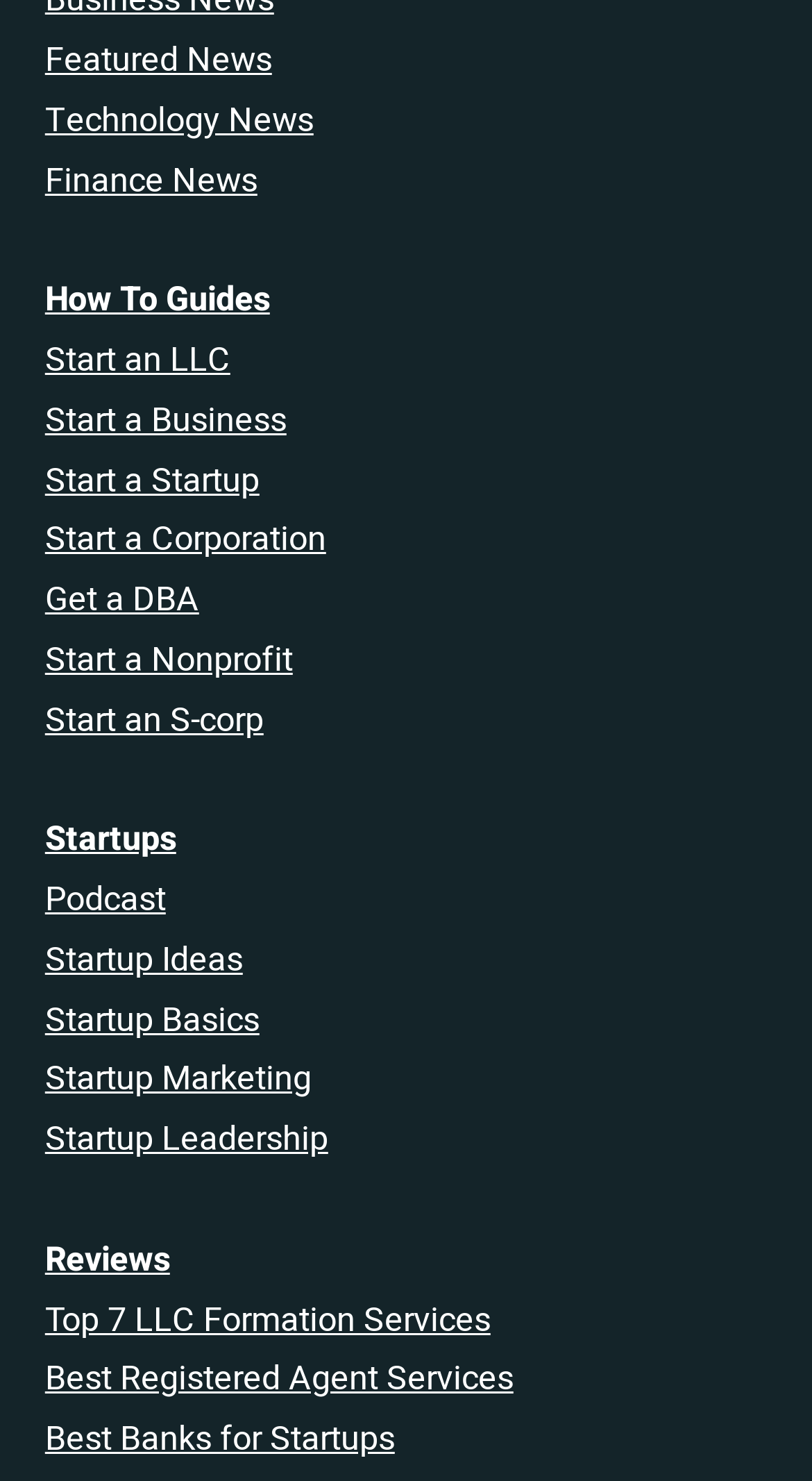Identify the bounding box coordinates of the specific part of the webpage to click to complete this instruction: "Click on the link 'Politics'".

None